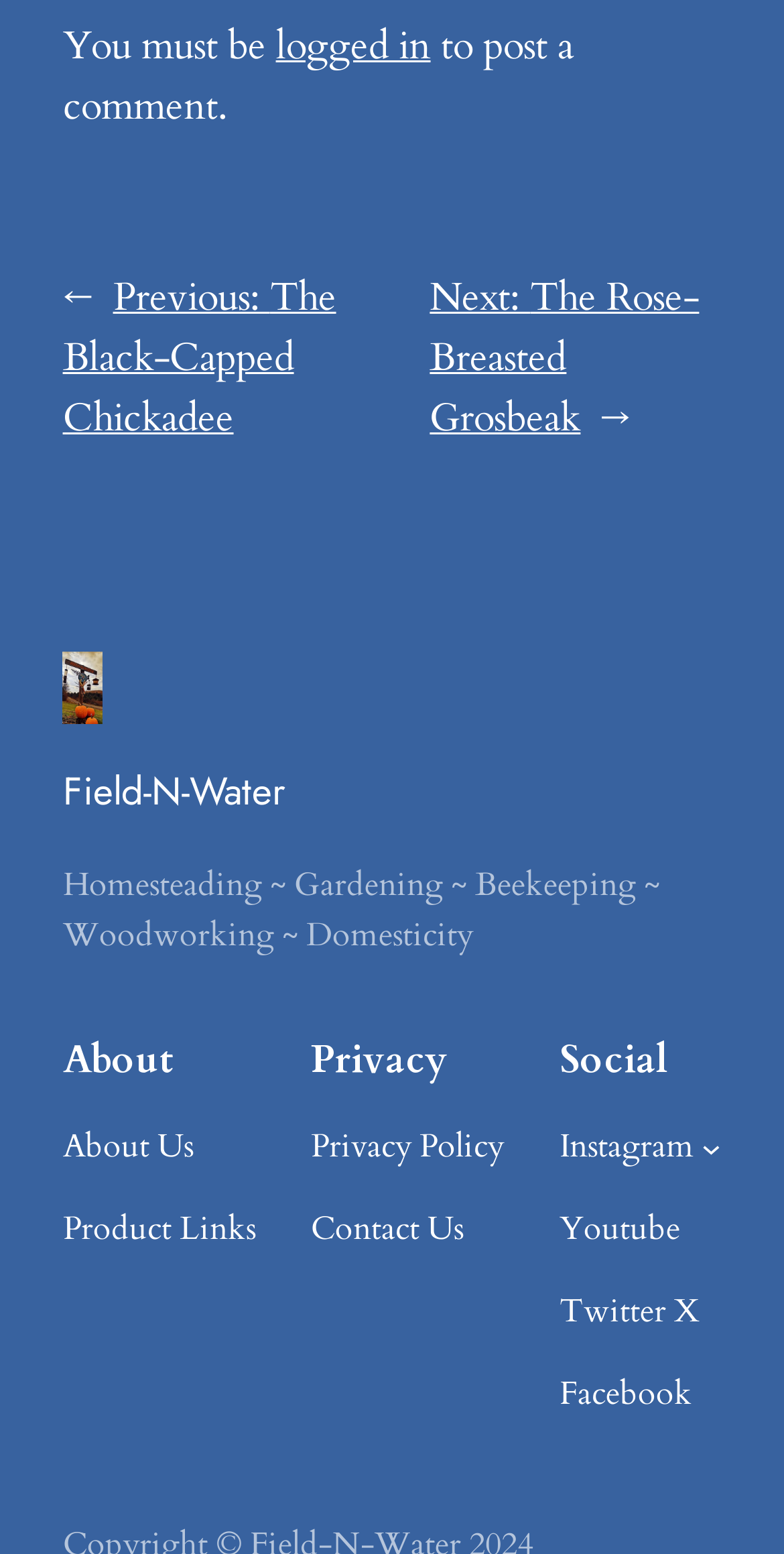Locate the bounding box coordinates of the clickable region to complete the following instruction: "check 'Privacy Policy'."

[0.397, 0.722, 0.643, 0.754]